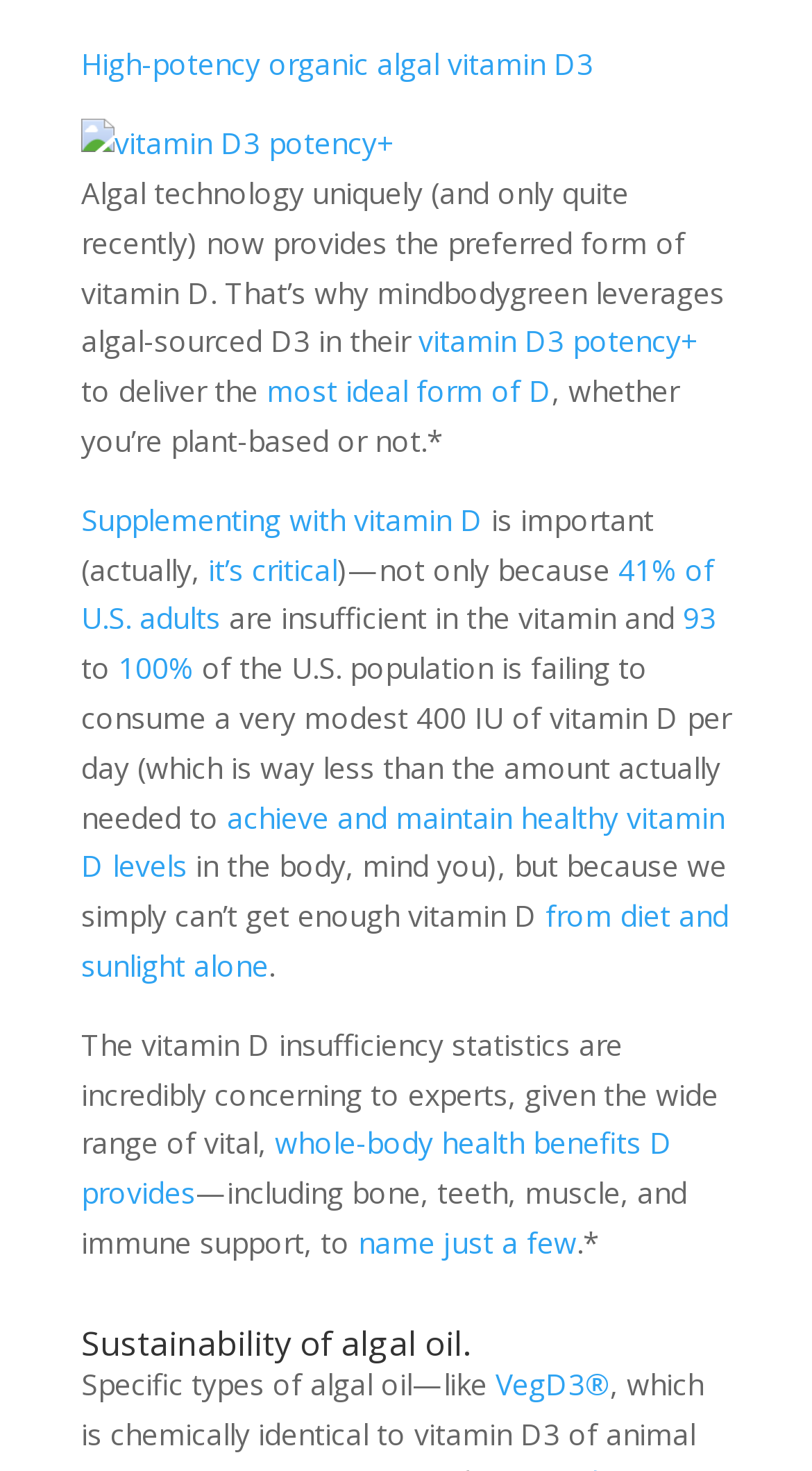Identify the bounding box of the UI component described as: "Supplementing with vitamin D".

[0.1, 0.34, 0.595, 0.366]